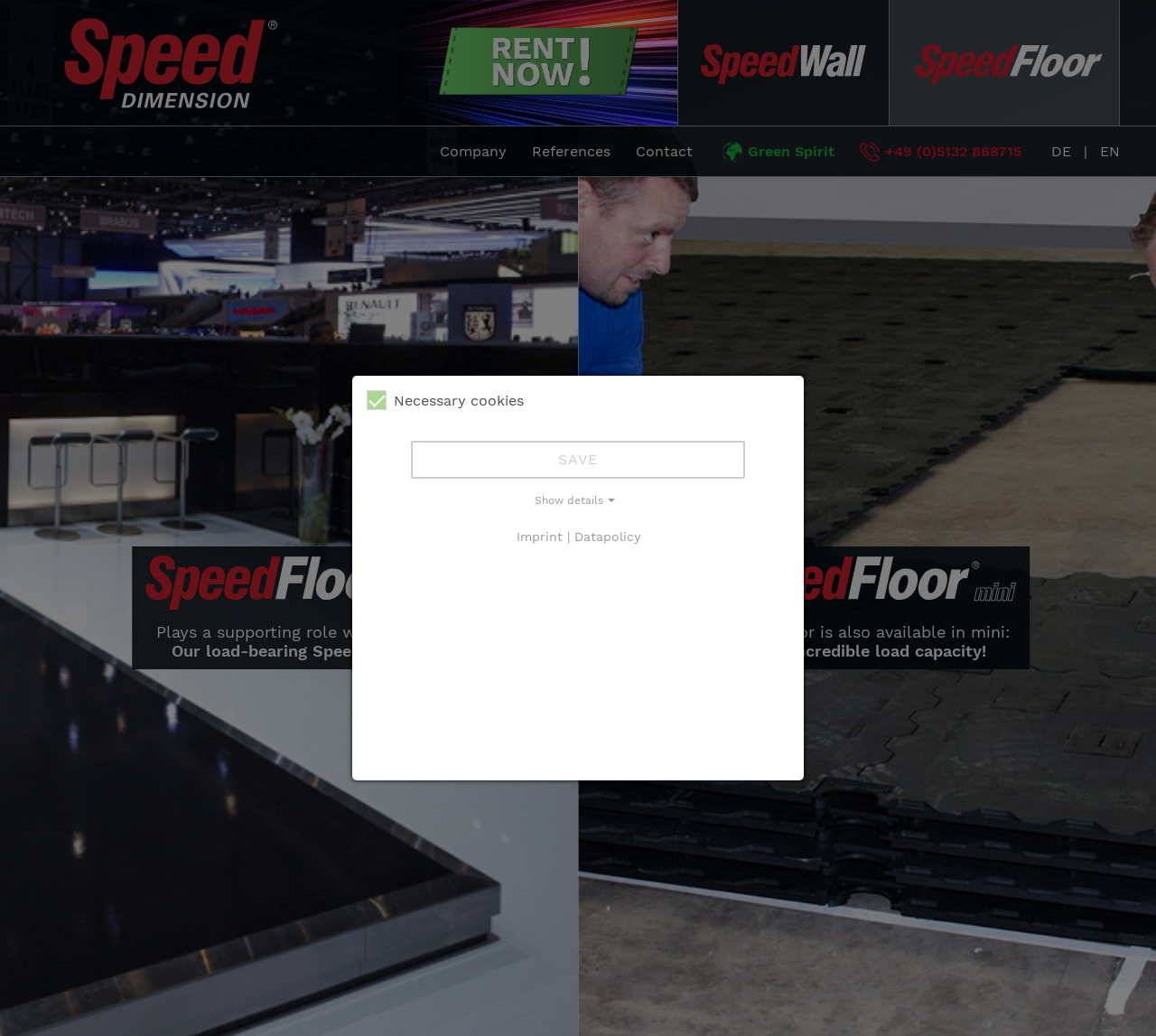How many language options are available?
Please respond to the question thoroughly and include all relevant details.

The language options are located at the top-right corner of the webpage, and there are two options: 'DE' and 'EN', which represent German and English languages respectively.